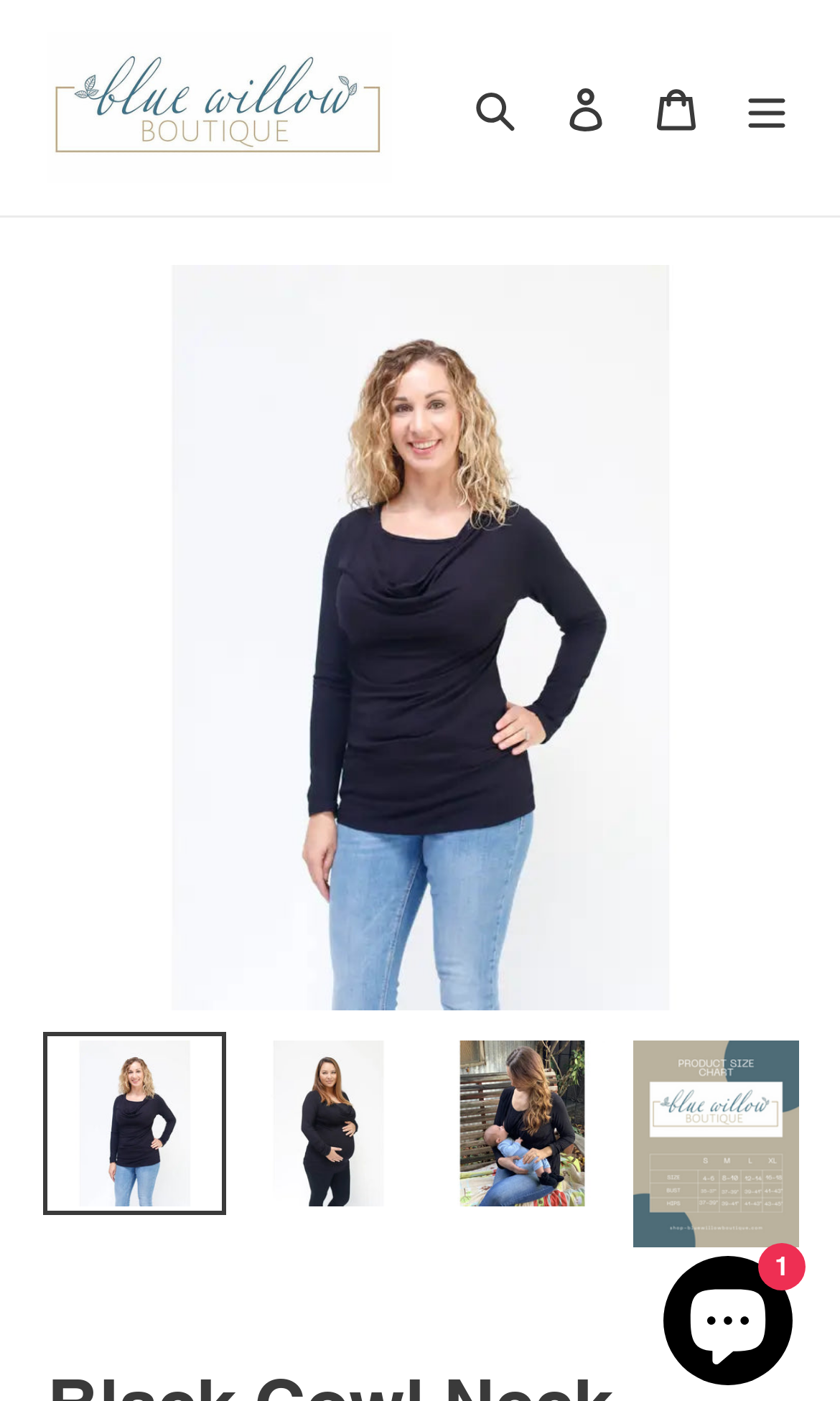Determine the bounding box coordinates of the clickable region to execute the instruction: "Click the search button". The coordinates should be four float numbers between 0 and 1, denoted as [left, top, right, bottom].

[0.536, 0.044, 0.644, 0.109]